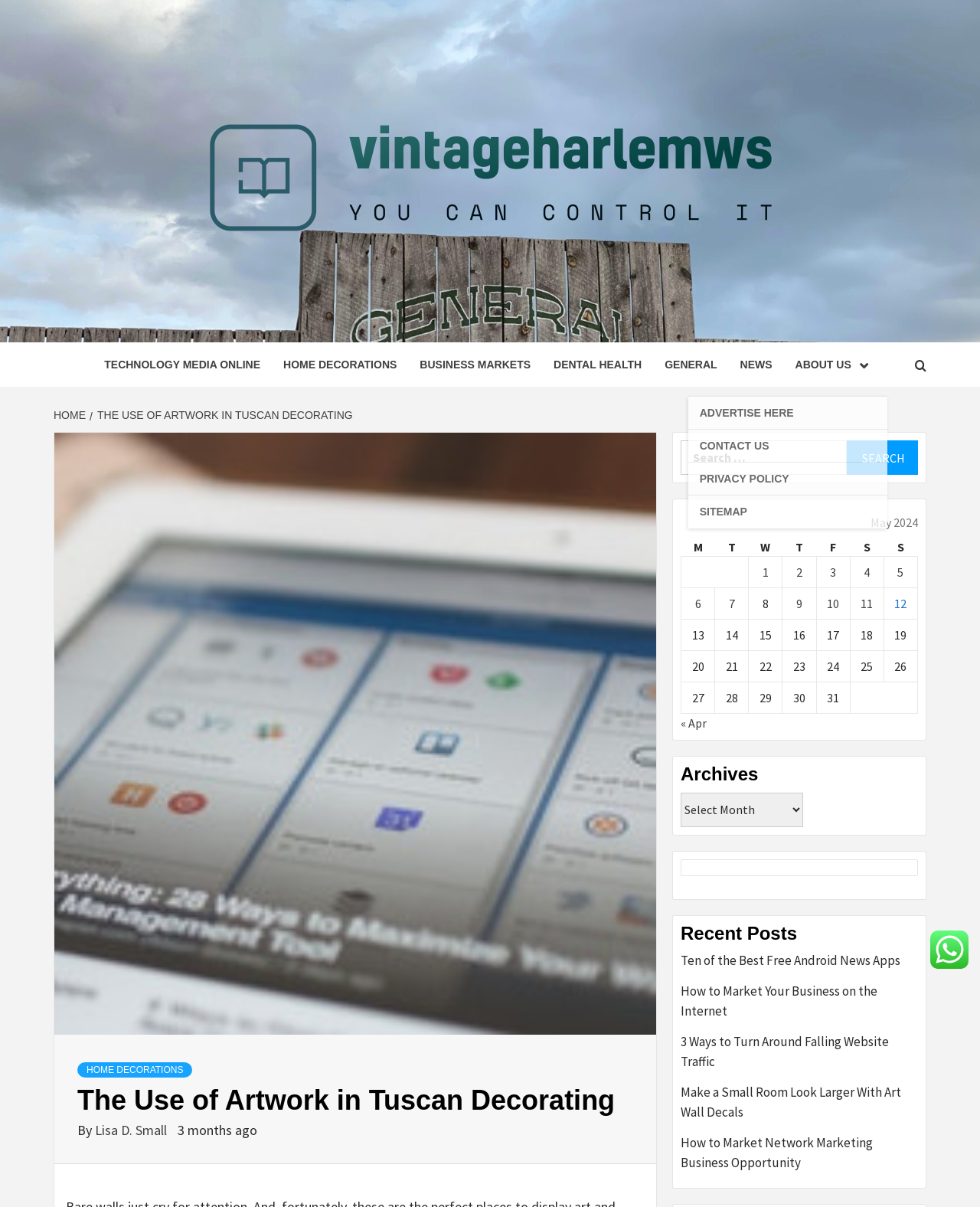Provide a thorough description of the webpage you see.

The webpage is about "The Use of Artwork in Tuscan Decorating" and is part of the "Vintageharlemws" website. At the top, there is a logo and a link to the website's homepage. Below that, there are several links to different categories, including "TECHNOLOGY MEDIA ONLINE", "HOME DECORATIONS", "BUSINESS MARKETS", "DENTAL HEALTH", "GENERAL", and "NEWS". 

To the right of these links, there is a section with links to "ABOUT US", "ADVERTISE HERE", "CONTACT US", "PRIVACY POLICY", and "SITEMAP". 

Below these sections, there is a navigation bar with breadcrumbs, showing the current page's location within the website. The current page is "The Use of Artwork in Tuscan Decorating", which is a subcategory of "HOME DECORATIONS". 

The main content of the page is an article with the same title, written by "Lisa D. Small" and published 3 months ago. The article is preceded by a heading and a brief description. 

On the right side of the page, there is a search bar with a button to submit the search query. Below the search bar, there is a calendar table for May 2024, with links to posts published on each day of the month.